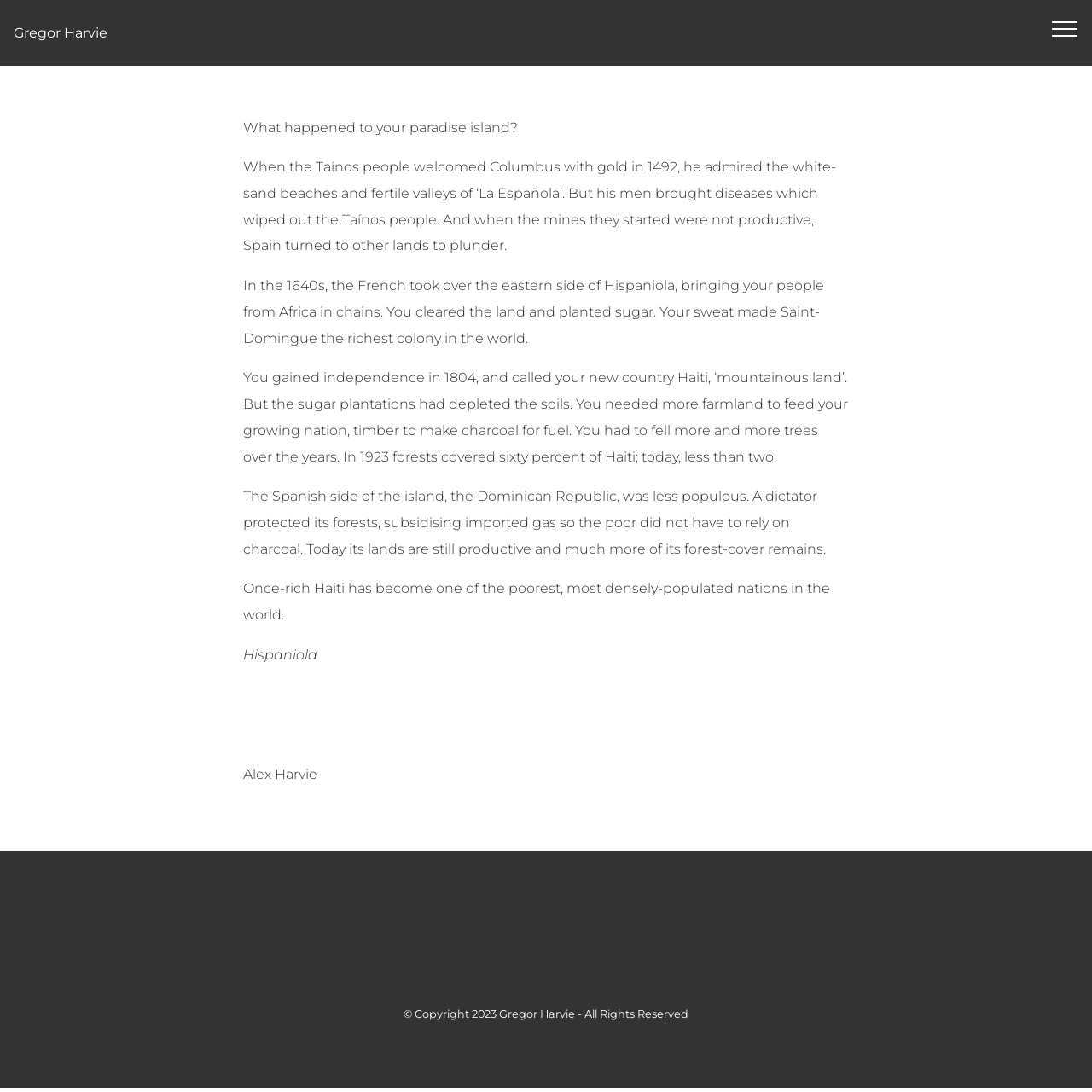Determine the bounding box coordinates for the UI element matching this description: "<< Back".

[0.223, 0.014, 0.271, 0.029]